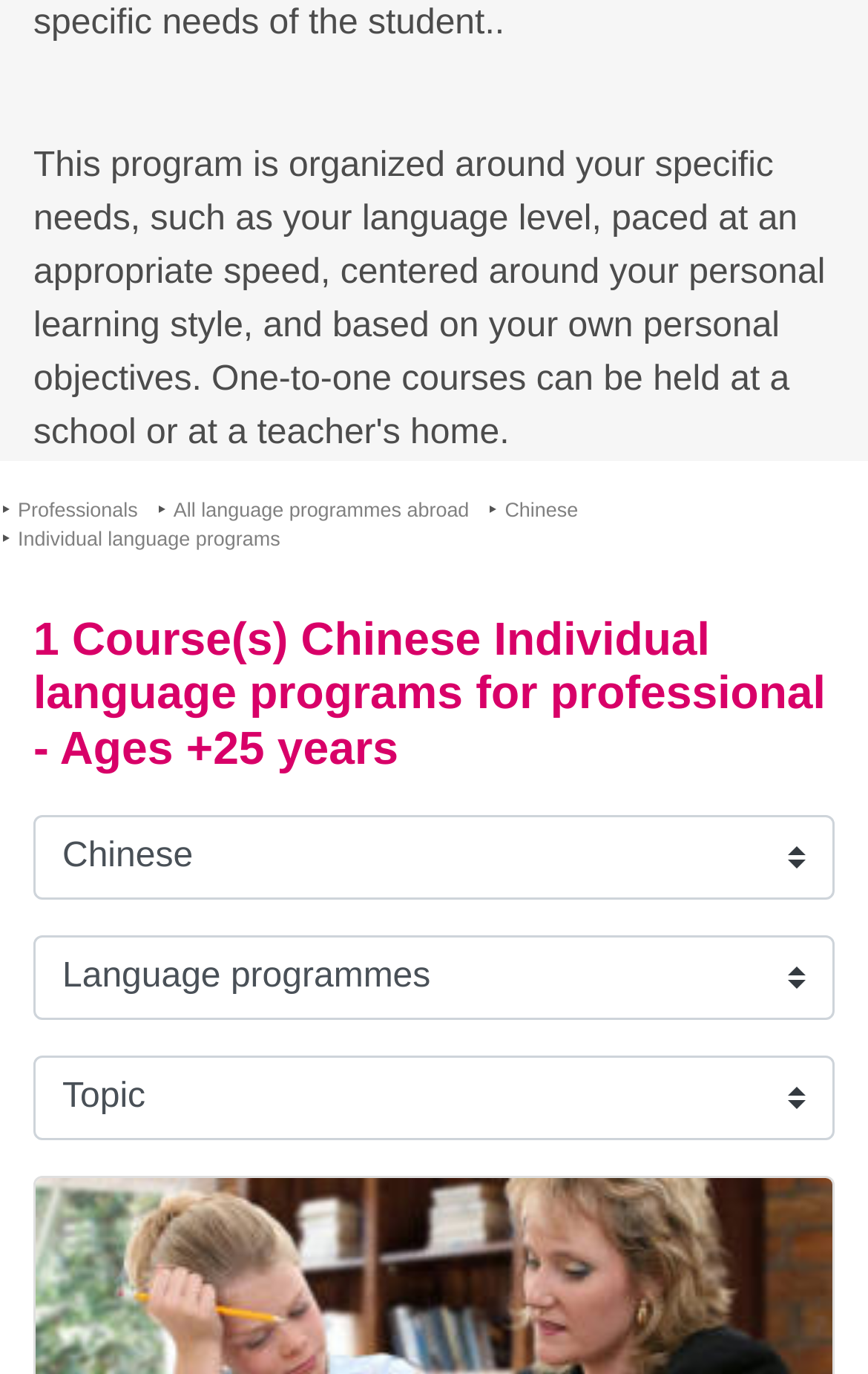Please provide the bounding box coordinate of the region that matches the element description: Professionals. Coordinates should be in the format (top-left x, top-left y, bottom-right x, bottom-right y) and all values should be between 0 and 1.

[0.021, 0.362, 0.159, 0.379]